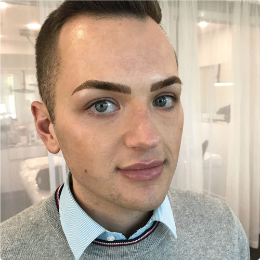Describe every detail you can see in the image.

The image showcases a young man with well-defined, cosmetically enhanced brows, highlighting the results of brow cosmetic tattooing. He is dressed in a light grey sweater with a collared shirt underneath, and his complexion appears smooth and even. The setting appears to be a modern cosmetic studio, evident from the soft lighting and blurred background elements, contributing to a serene atmosphere. The perfectly shaped brows enhance his facial features, underlining the transformative benefits of cosmetic tattooing in achieving a polished look. The caption could invoke interest in "Brow Cosmetic Tattooing," which may offer individuals a way to achieve similar results.